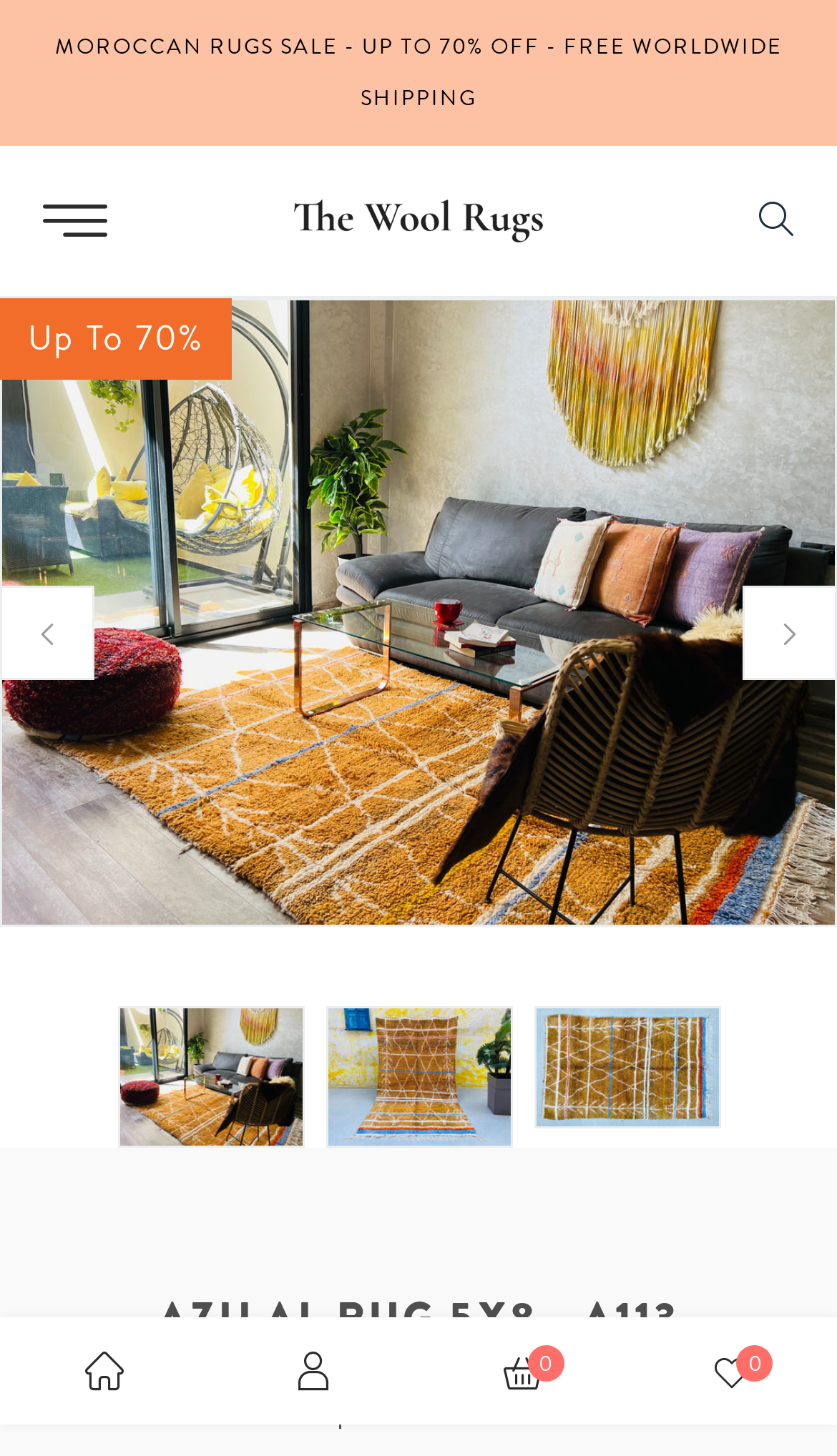Carefully examine the image and provide an in-depth answer to the question: How many images of the product are available?

There are four links with the text 'Load image into Gallery viewer' which suggest that there are four different images of the product available to view.